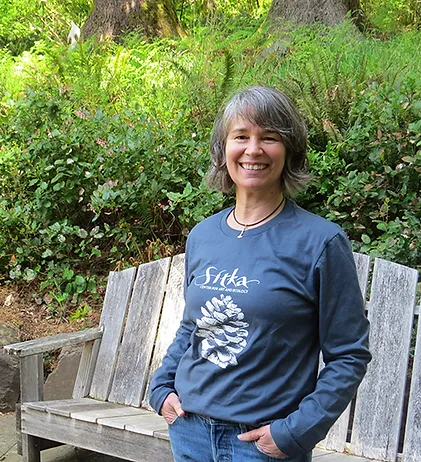What is the woman's profession?
From the screenshot, supply a one-word or short-phrase answer.

Science illustrator